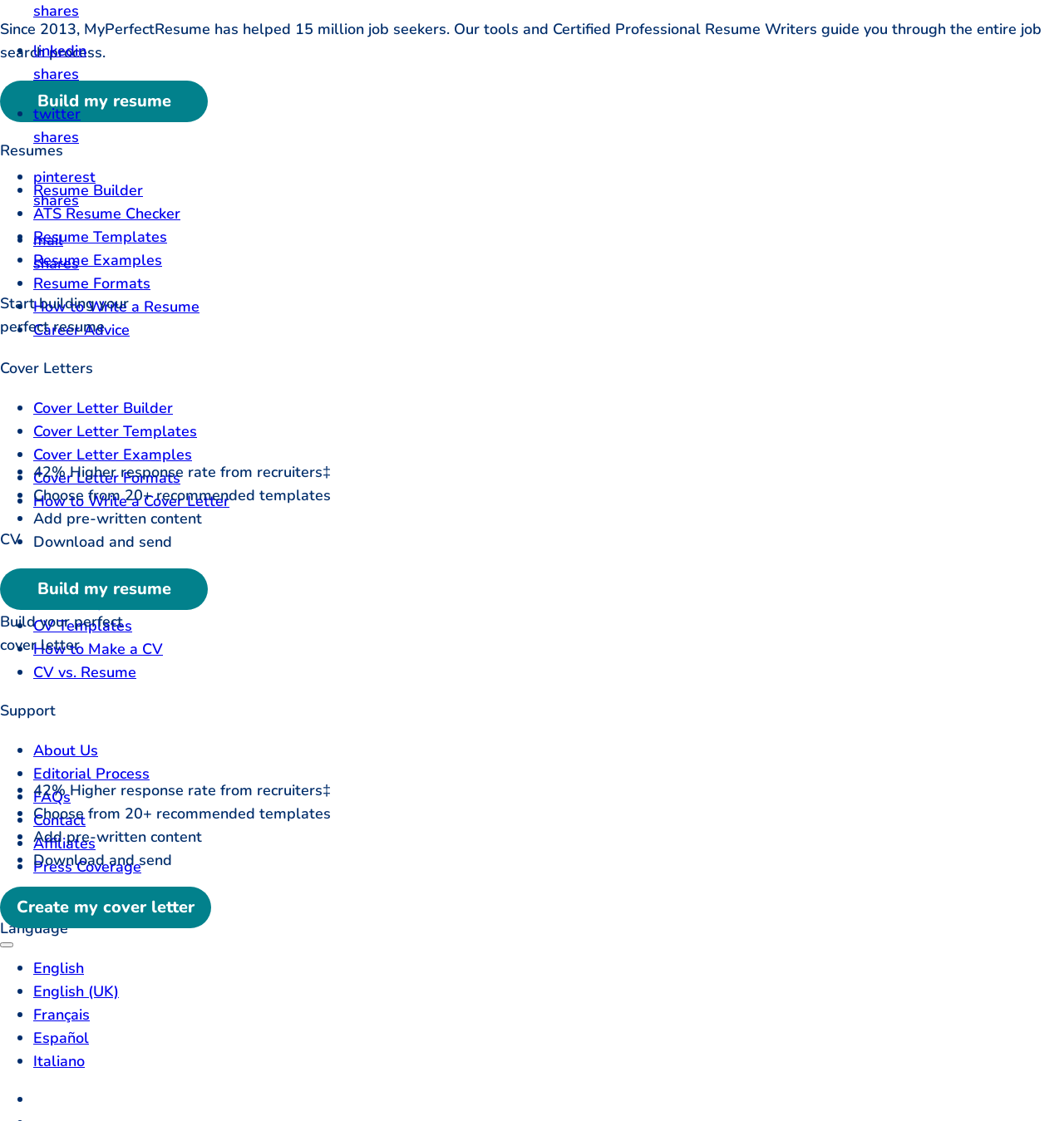Please analyze the image and provide a thorough answer to the question:
How many social media links are present on the webpage?

I can see that there are four social media links present on the webpage, which are 'linkedin', 'twitter', 'pinterest', and 'email'. These links are represented by list markers and are located at the top of the webpage.